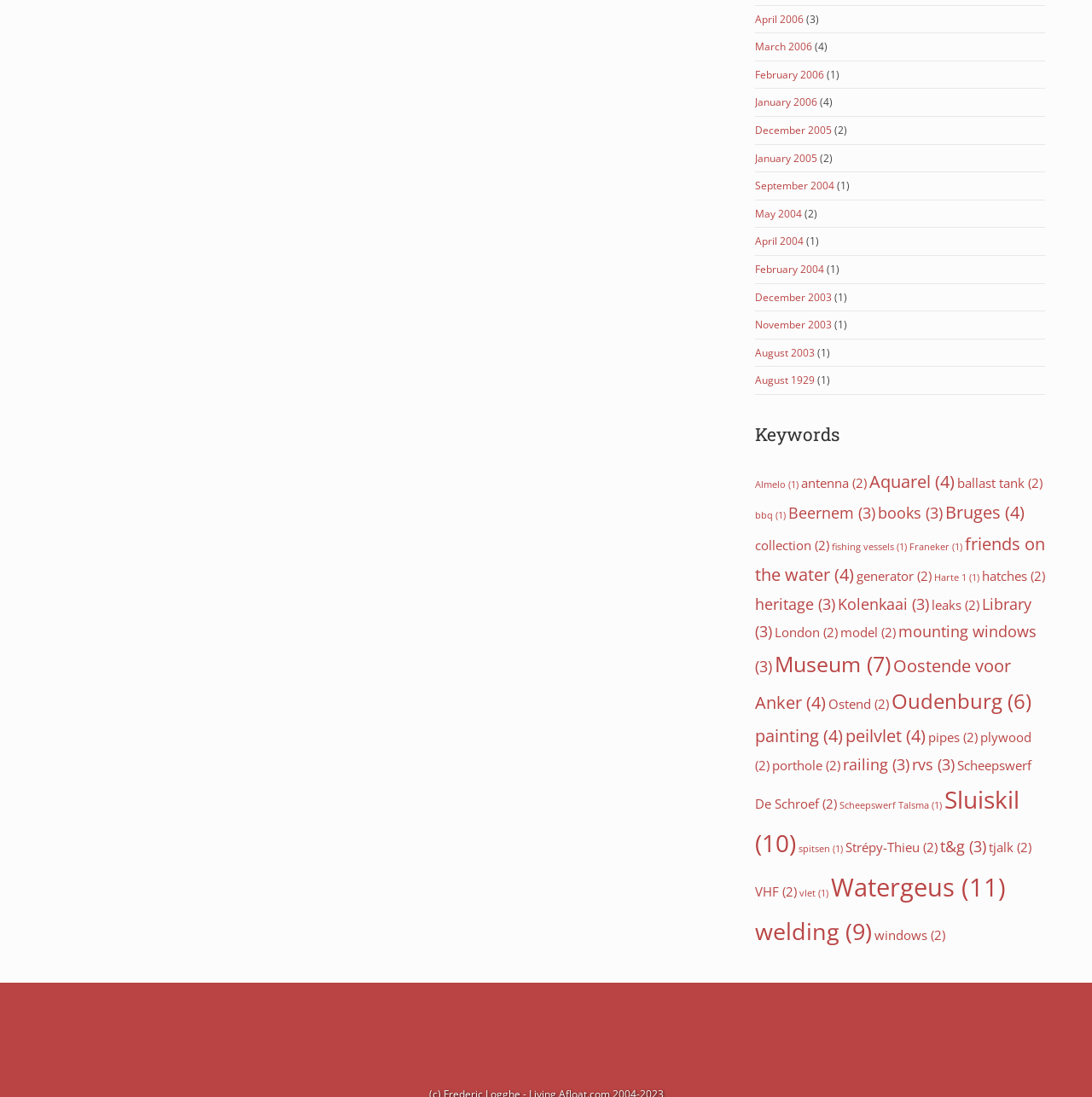Please answer the following question using a single word or phrase: 
What is the vertical position of the 'Keywords' heading?

Above the links